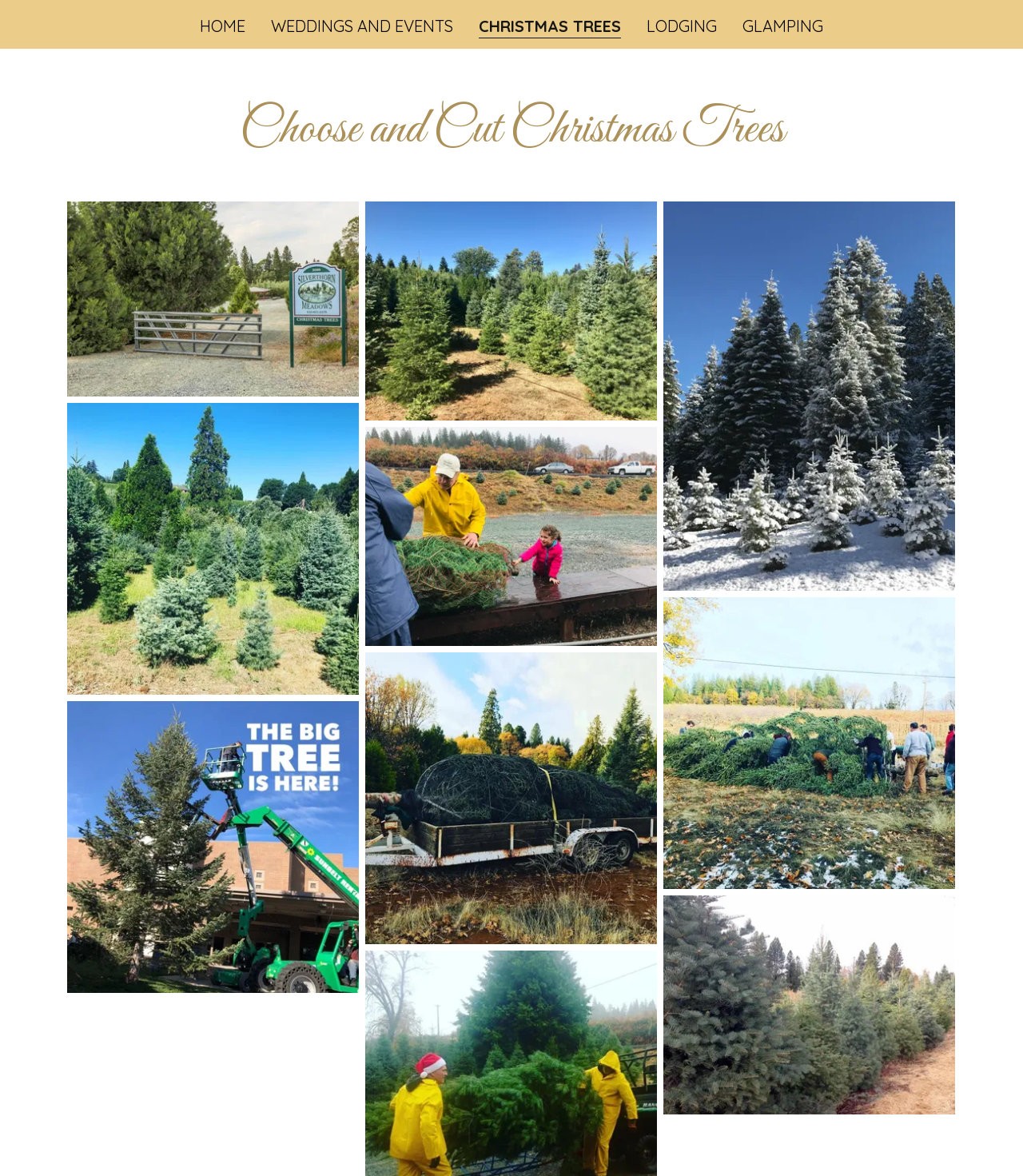What is the primary heading on this webpage?

Choose and Cut Christmas Trees